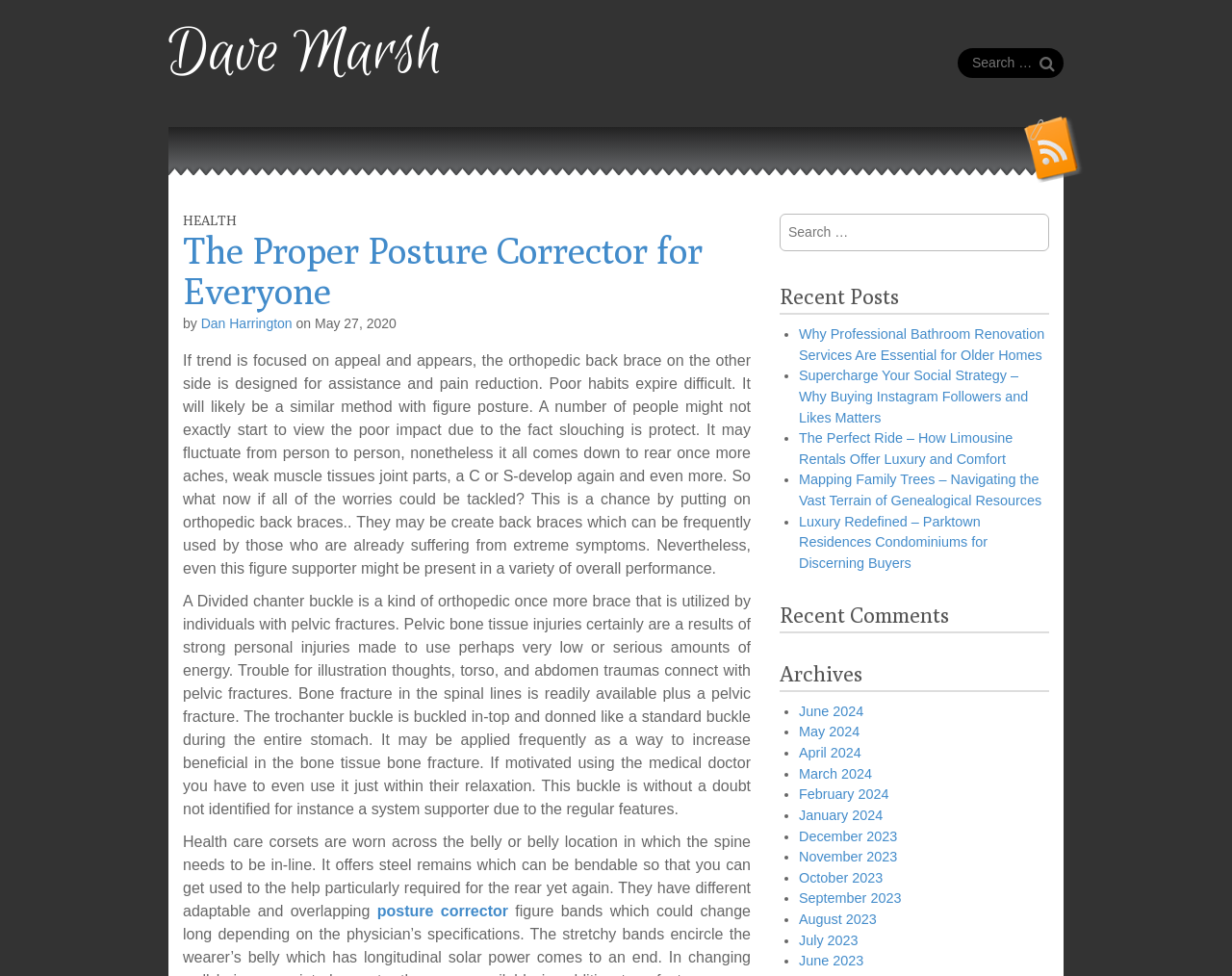What type of injury can cause a pelvic fracture?
Examine the screenshot and reply with a single word or phrase.

Strong personal injuries